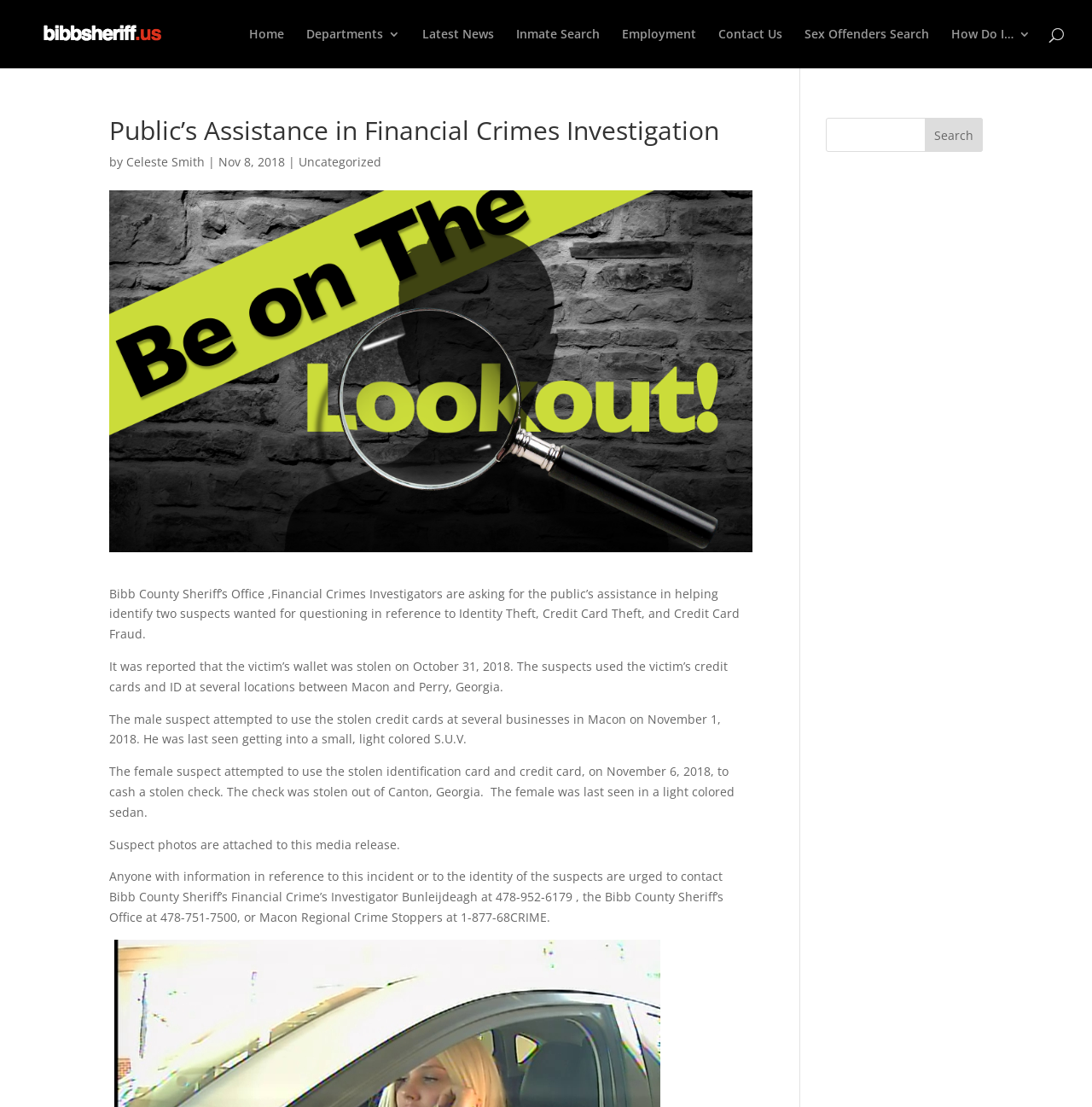Find the bounding box coordinates of the element's region that should be clicked in order to follow the given instruction: "go to Home". The coordinates should consist of four float numbers between 0 and 1, i.e., [left, top, right, bottom].

[0.228, 0.025, 0.26, 0.062]